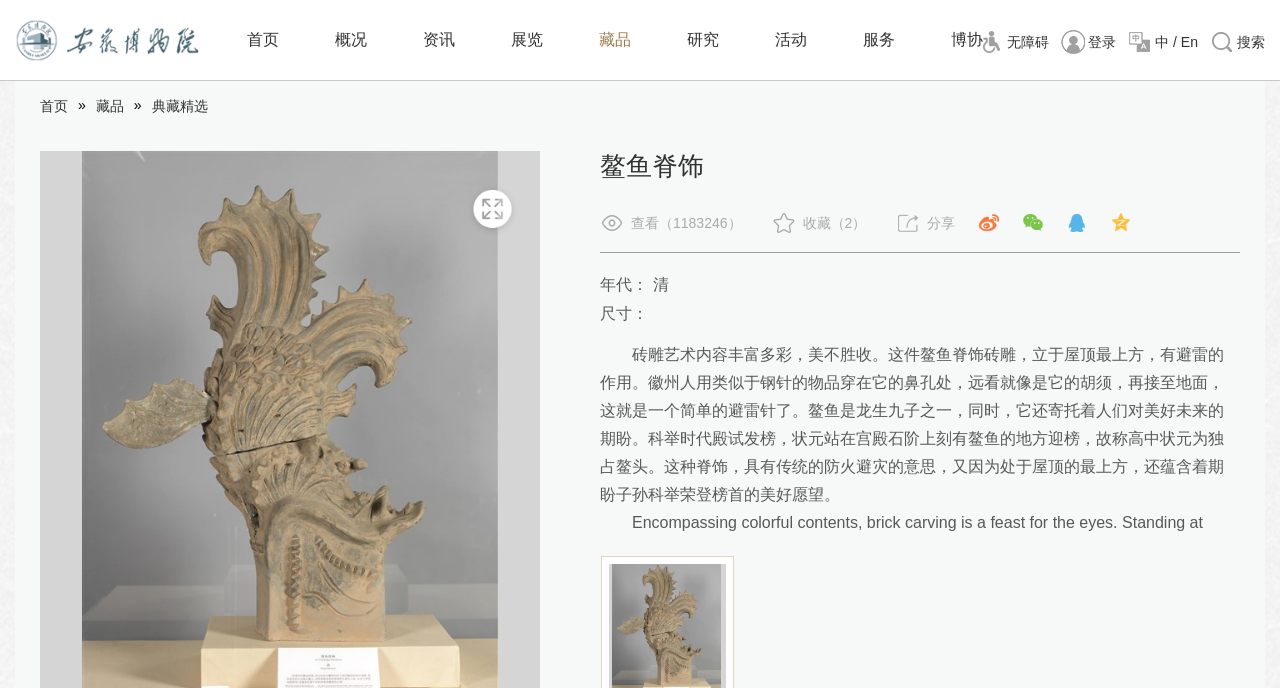Predict the bounding box coordinates of the UI element that matches this description: "博物馆之友". The coordinates should be in the format [left, top, right, bottom] with each value between 0 and 1.

[0.78, 0.116, 0.839, 0.189]